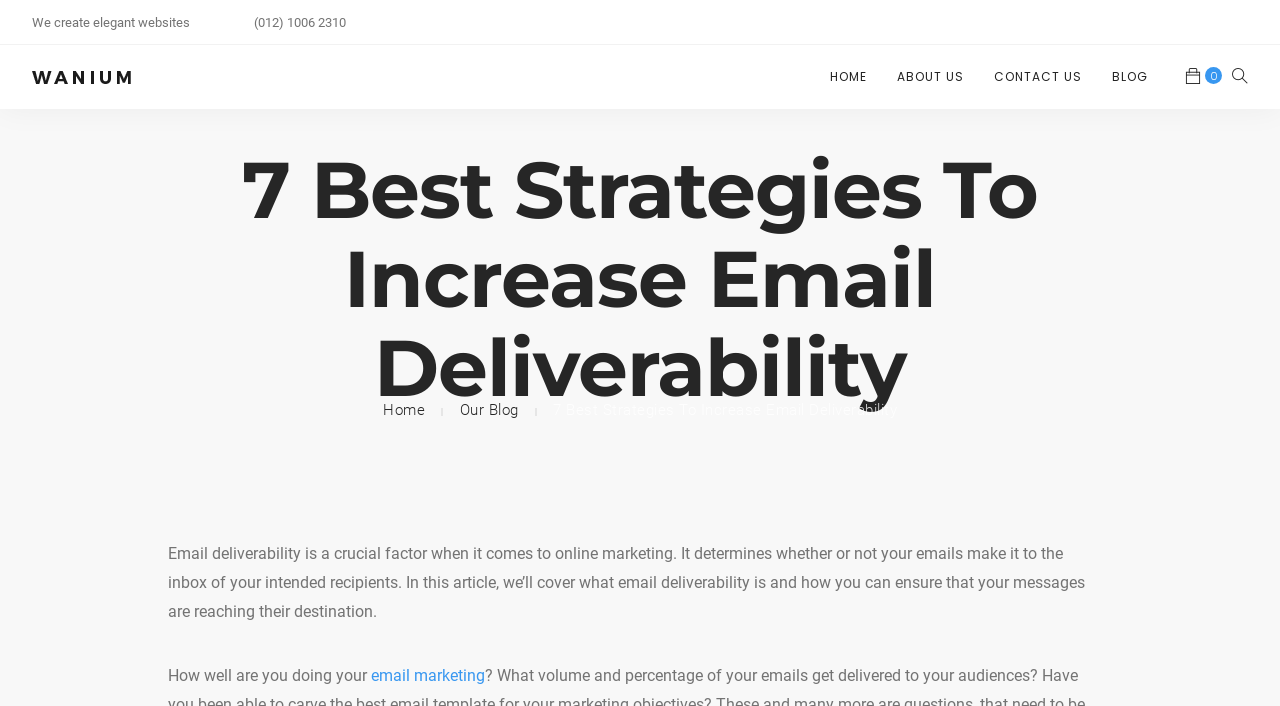Give a one-word or short phrase answer to the question: 
What is the topic of the article?

Email deliverability